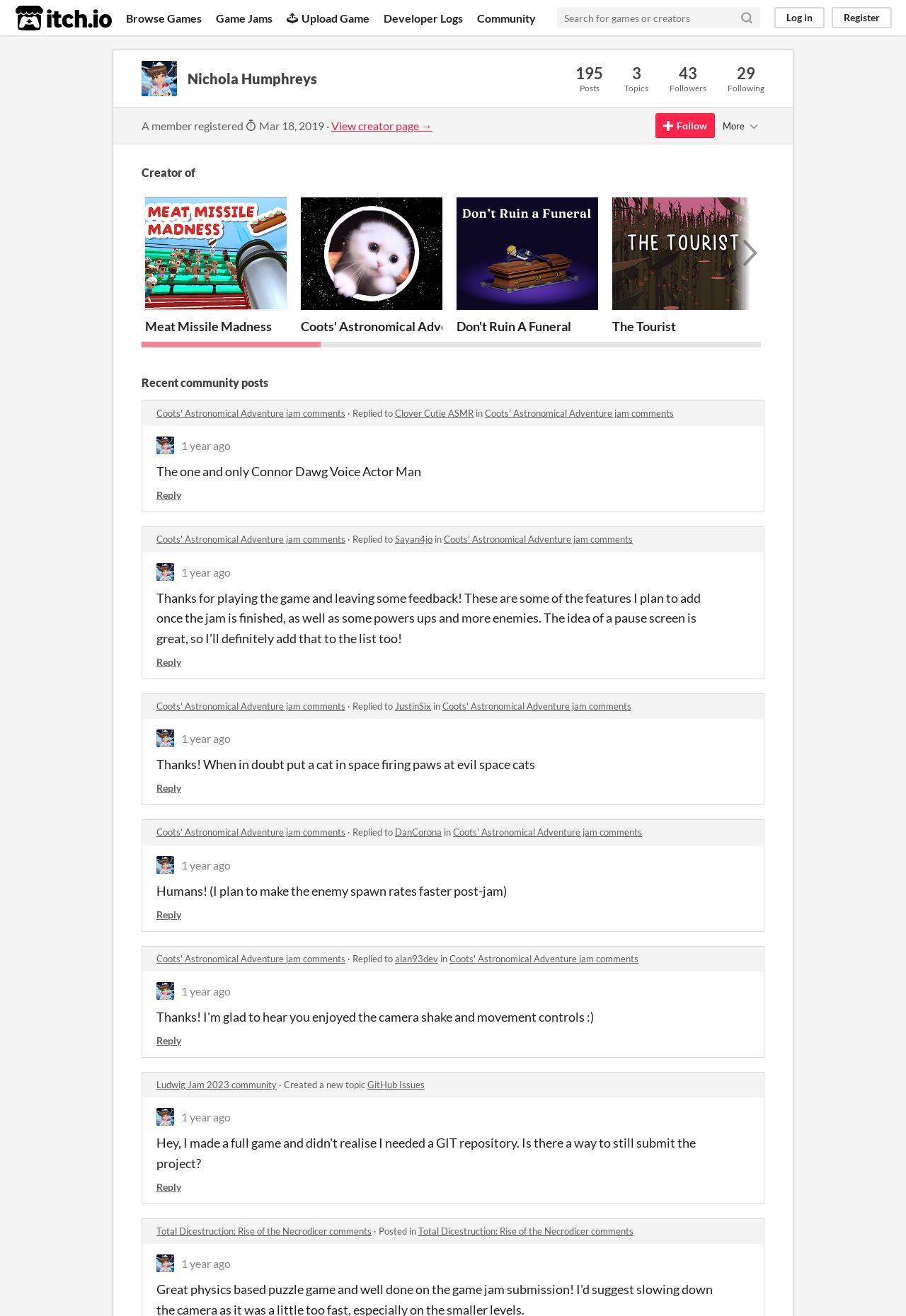Determine the bounding box coordinates of the section I need to click to execute the following instruction: "View creator page". Provide the coordinates as four float numbers between 0 and 1, i.e., [left, top, right, bottom].

[0.366, 0.09, 0.477, 0.1]